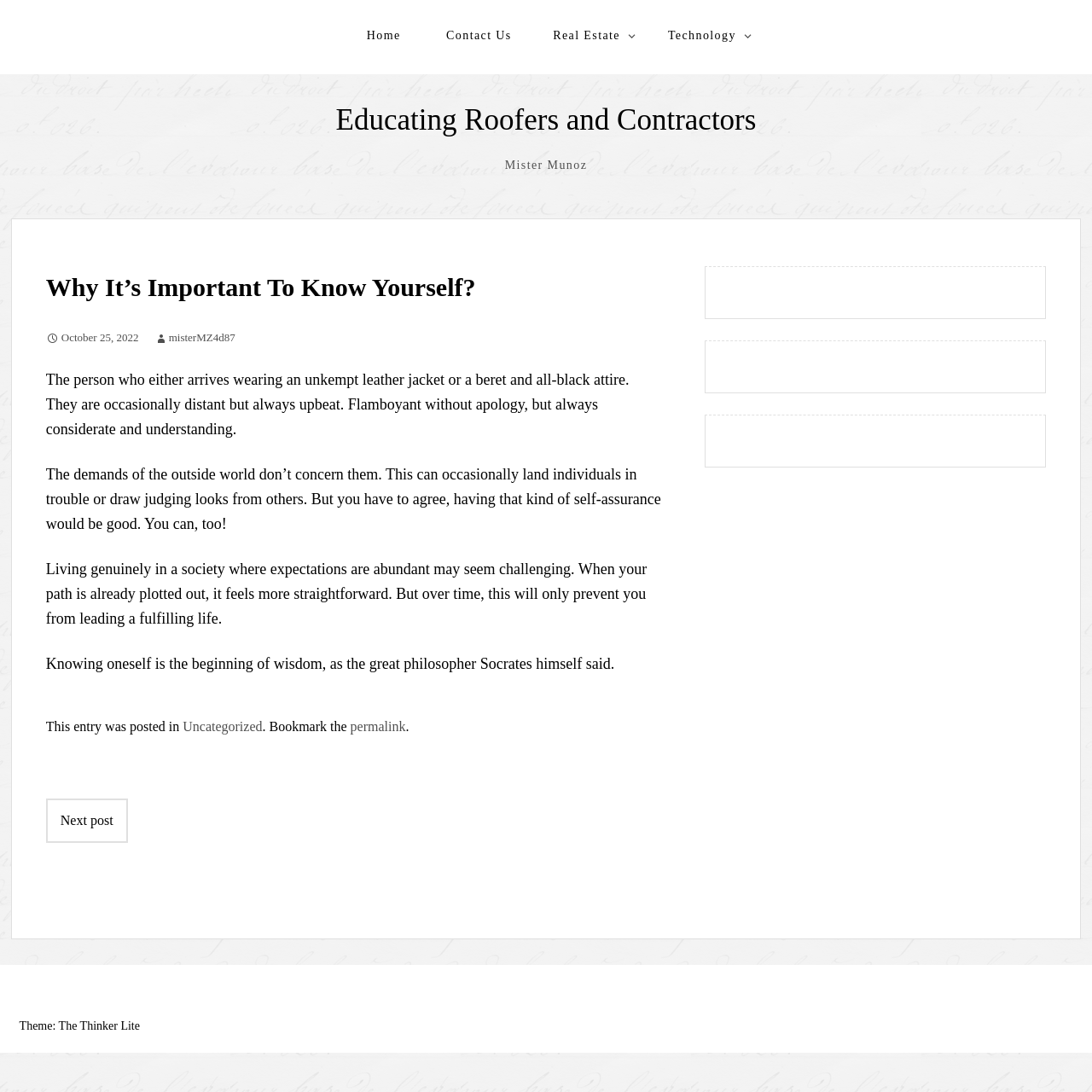How many links are there in the main navigation?
Could you please answer the question thoroughly and with as much detail as possible?

The main navigation links can be found at the top of the page. There are four links: 'Home', 'Contact Us', 'Real Estate', and 'Technology'.